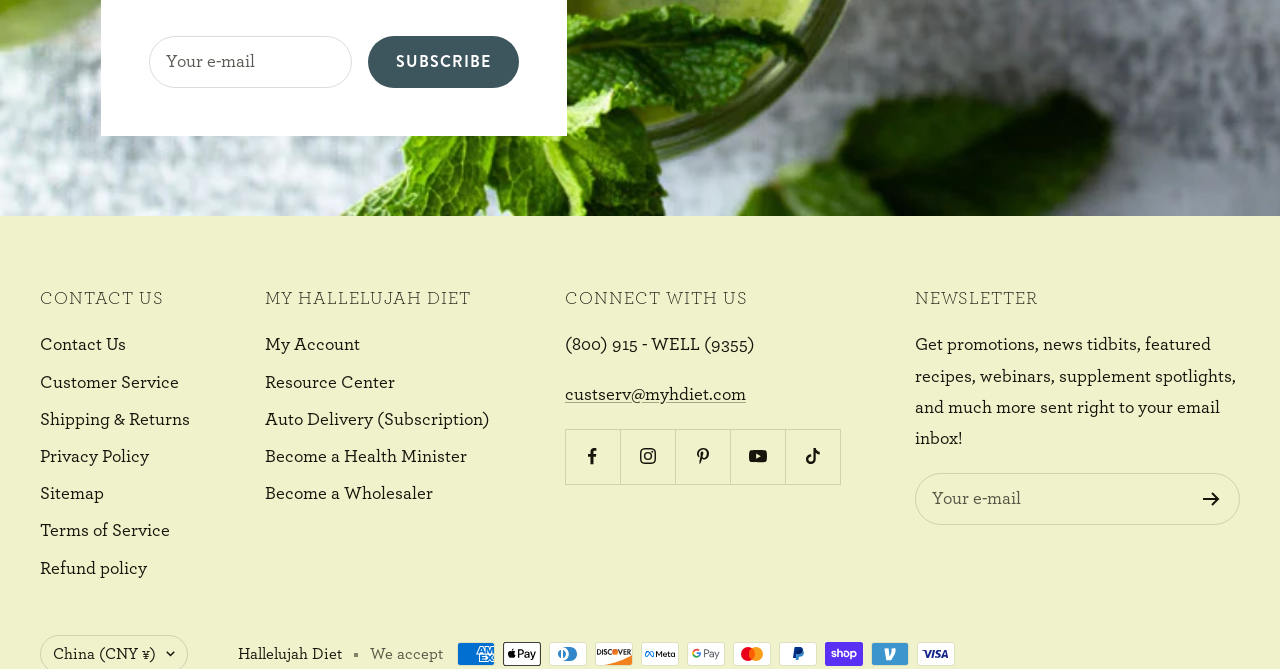What types of payment are accepted?
Relying on the image, give a concise answer in one word or a brief phrase.

Multiple credit cards, PayPal